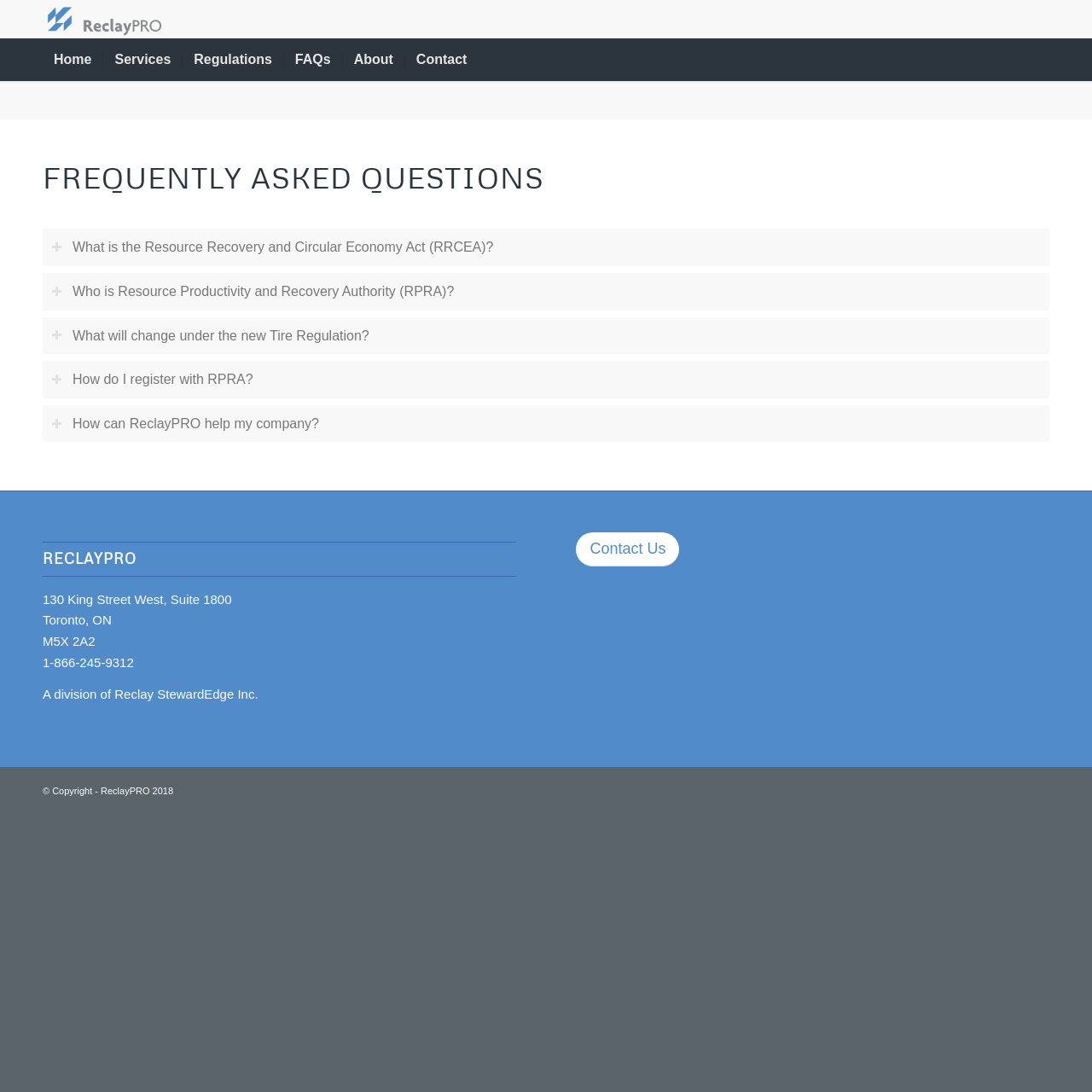What is the copyright year of ReclayPRO?
Look at the screenshot and respond with a single word or phrase.

2018